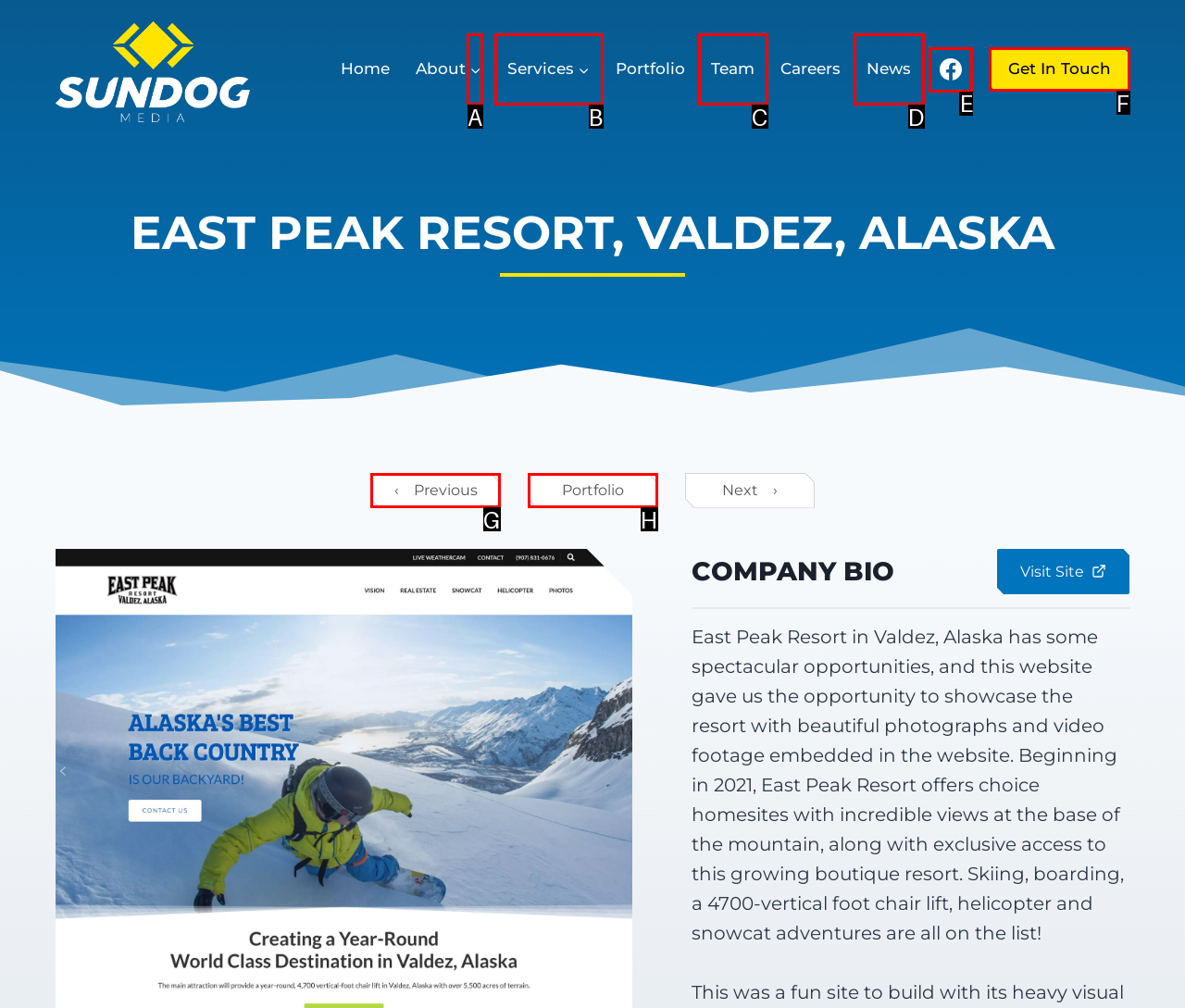Tell me which one HTML element I should click to complete the following task: Open Facebook page Answer with the option's letter from the given choices directly.

E